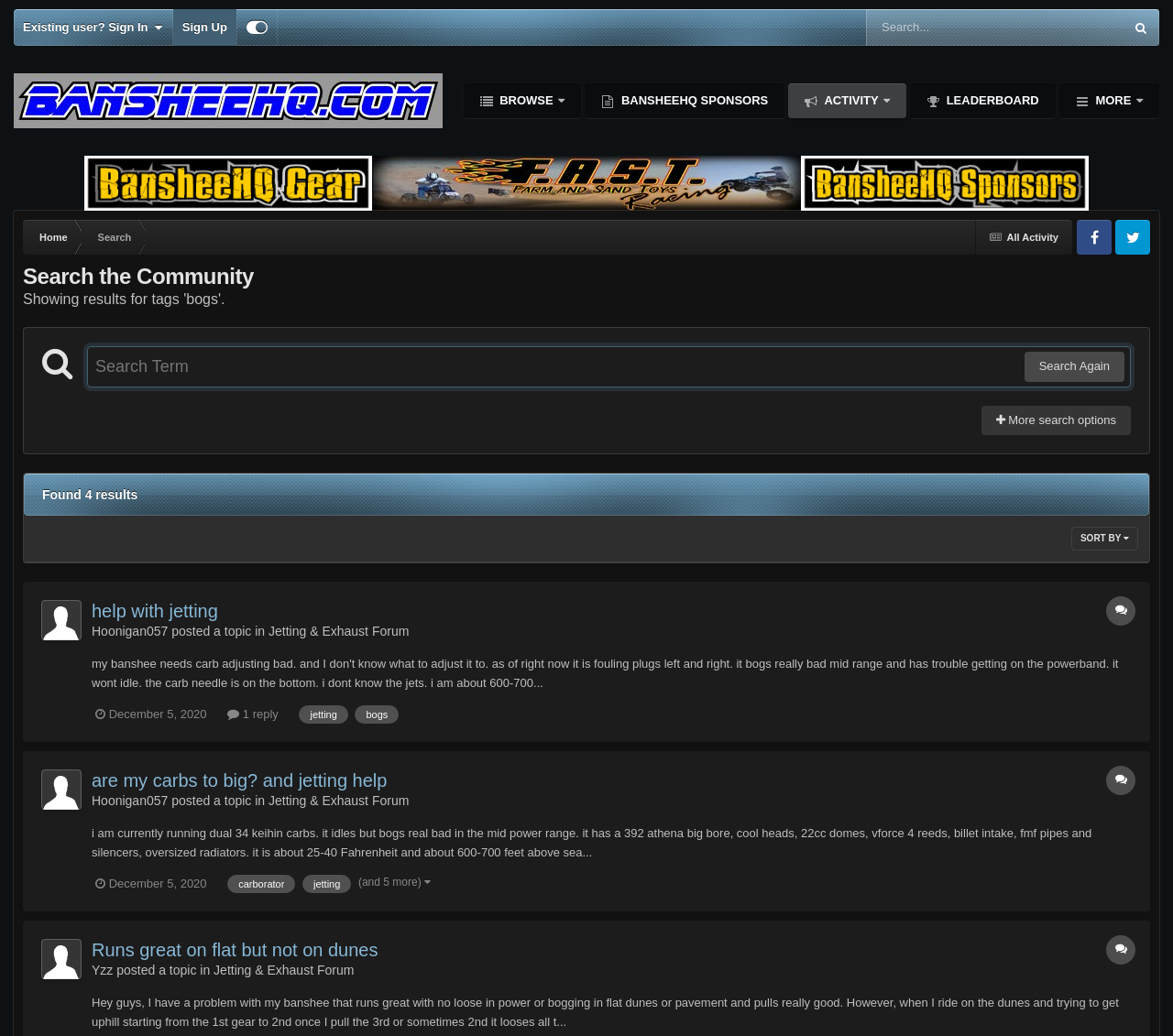Please identify the bounding box coordinates of the element's region that should be clicked to execute the following instruction: "View the topic 'help with jetting'". The bounding box coordinates must be four float numbers between 0 and 1, i.e., [left, top, right, bottom].

[0.078, 0.579, 0.965, 0.601]